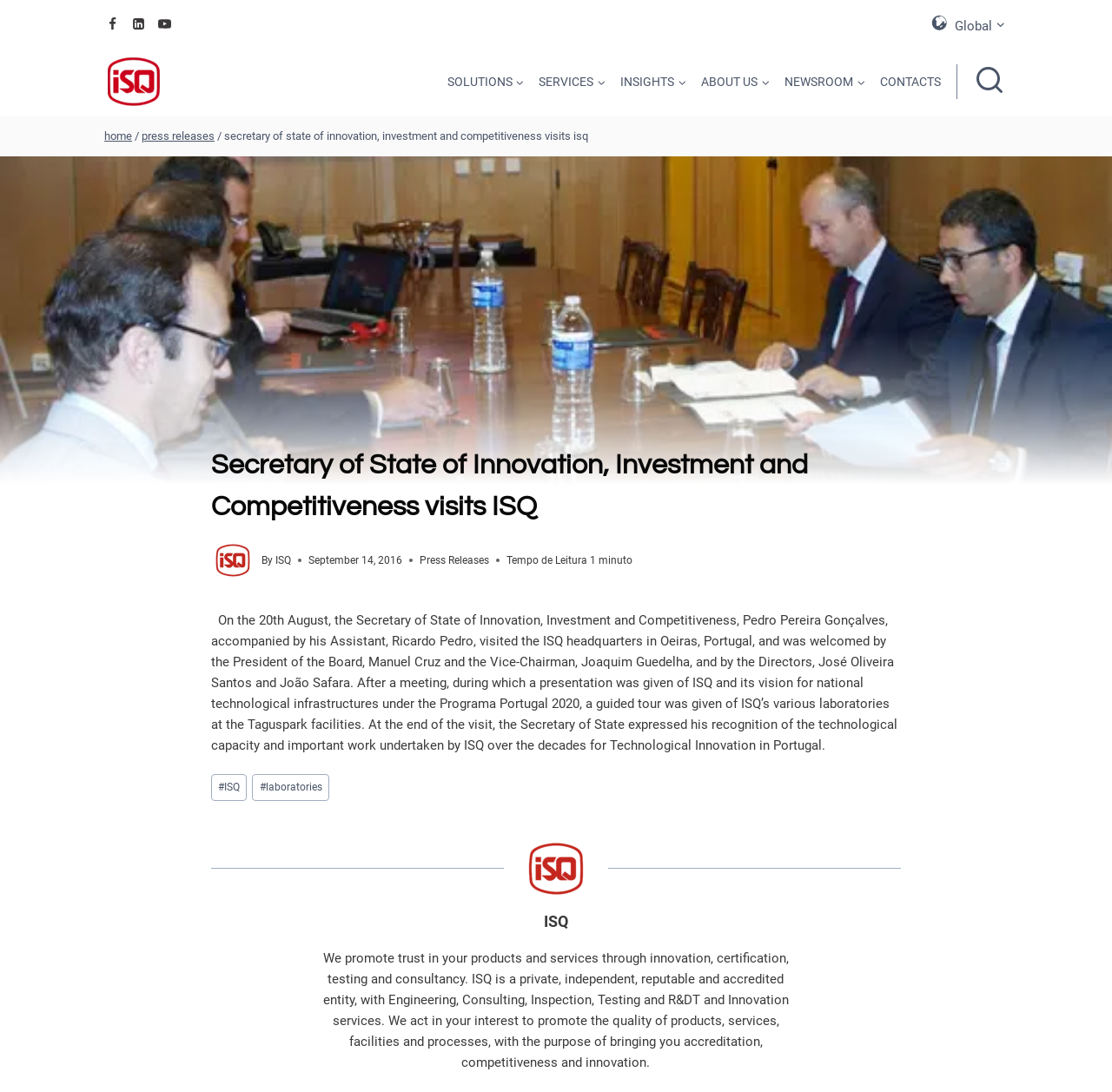Please determine the bounding box coordinates of the area that needs to be clicked to complete this task: 'Go to ABOUT US page'. The coordinates must be four float numbers between 0 and 1, formatted as [left, top, right, bottom].

[0.624, 0.043, 0.699, 0.107]